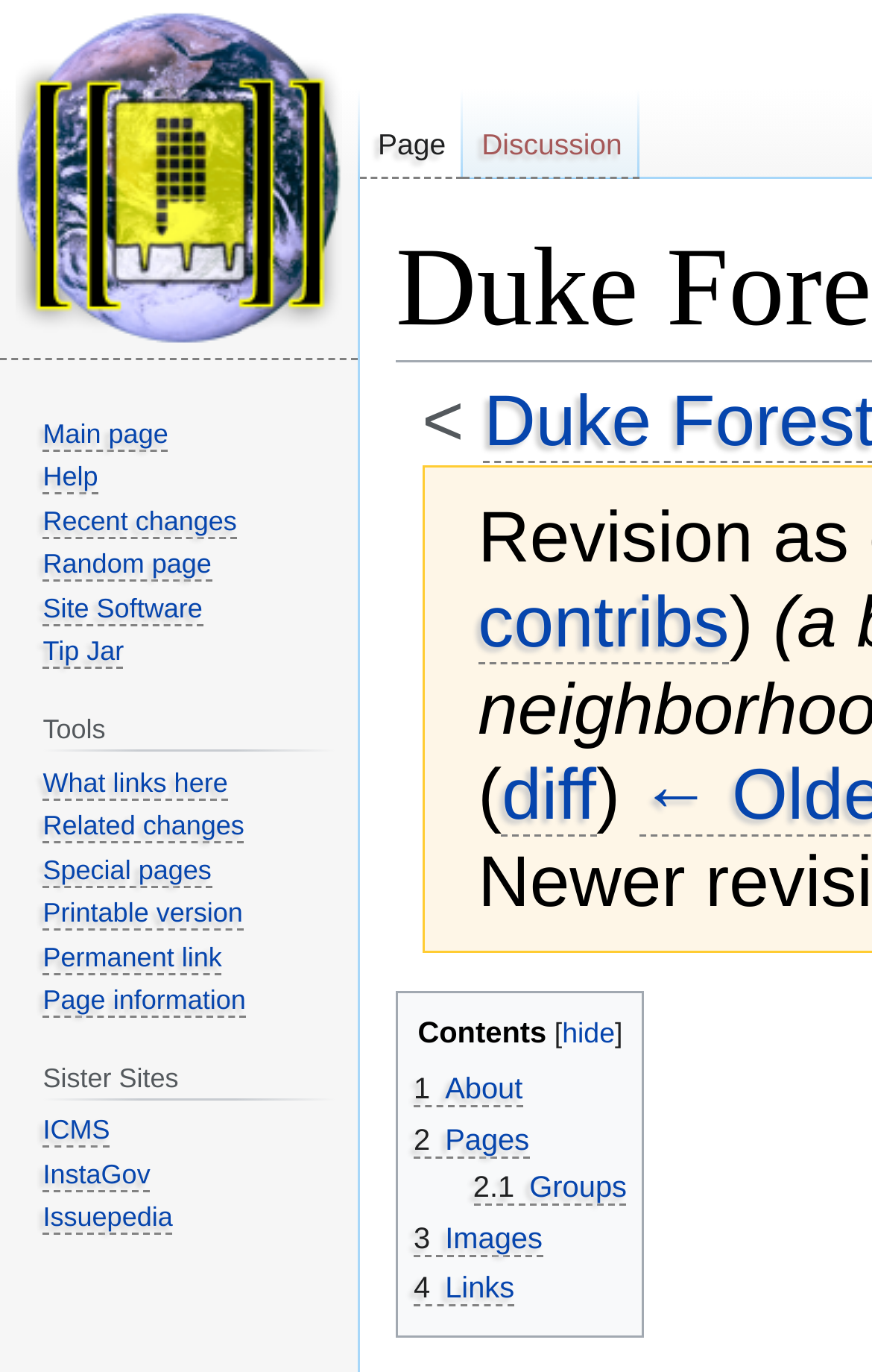How many sister sites are listed?
Give a thorough and detailed response to the question.

The sister sites are listed in a section with the heading 'Sister Sites'. Within this section, there are three links: 'ICMS', 'InstaGov', and 'Issuepedia'. This suggests that there are three sister sites listed.